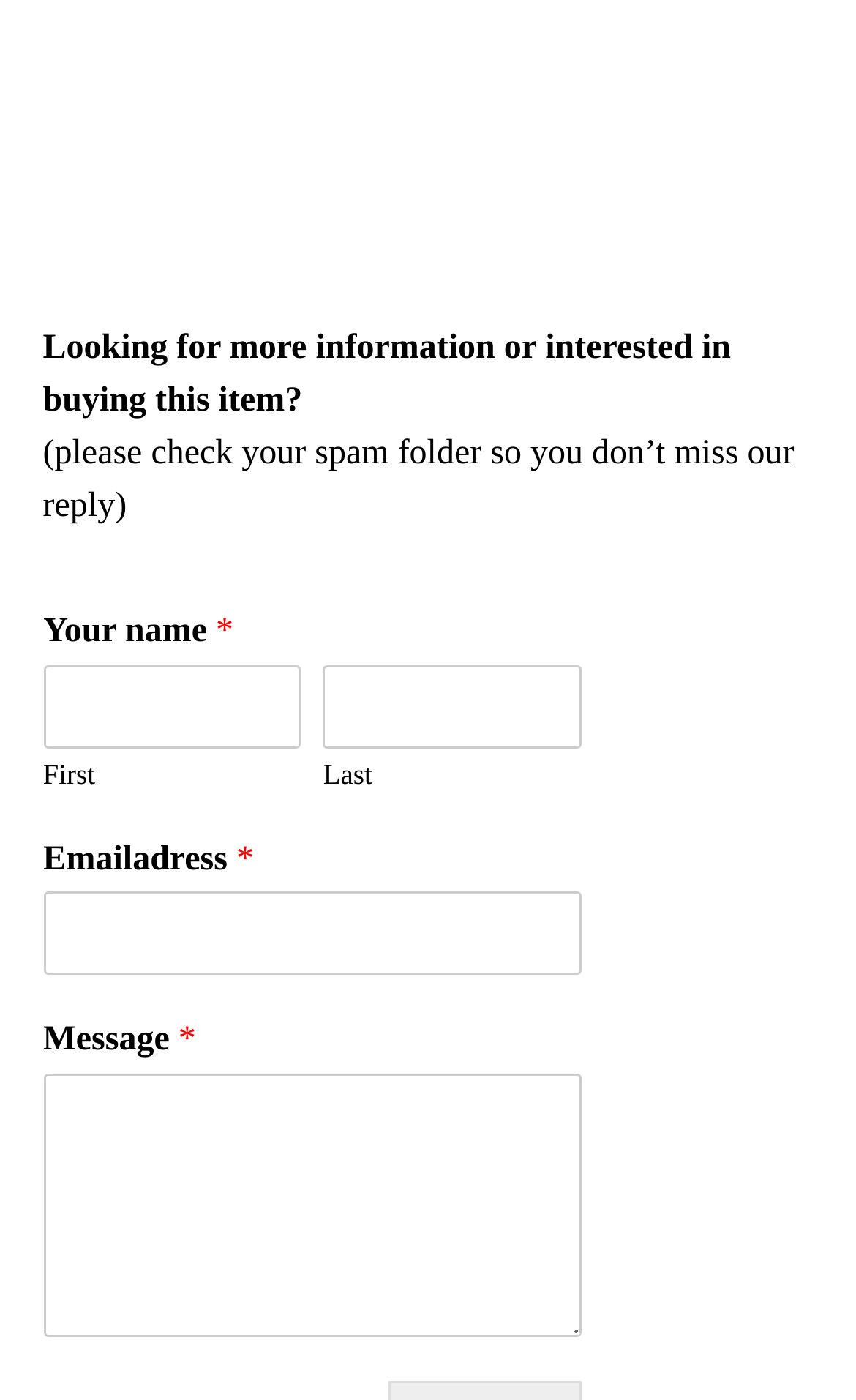Identify the bounding box for the UI element that is described as follows: "parent_node: Last name="wpforms[fields][0][last]"".

[0.378, 0.475, 0.68, 0.534]